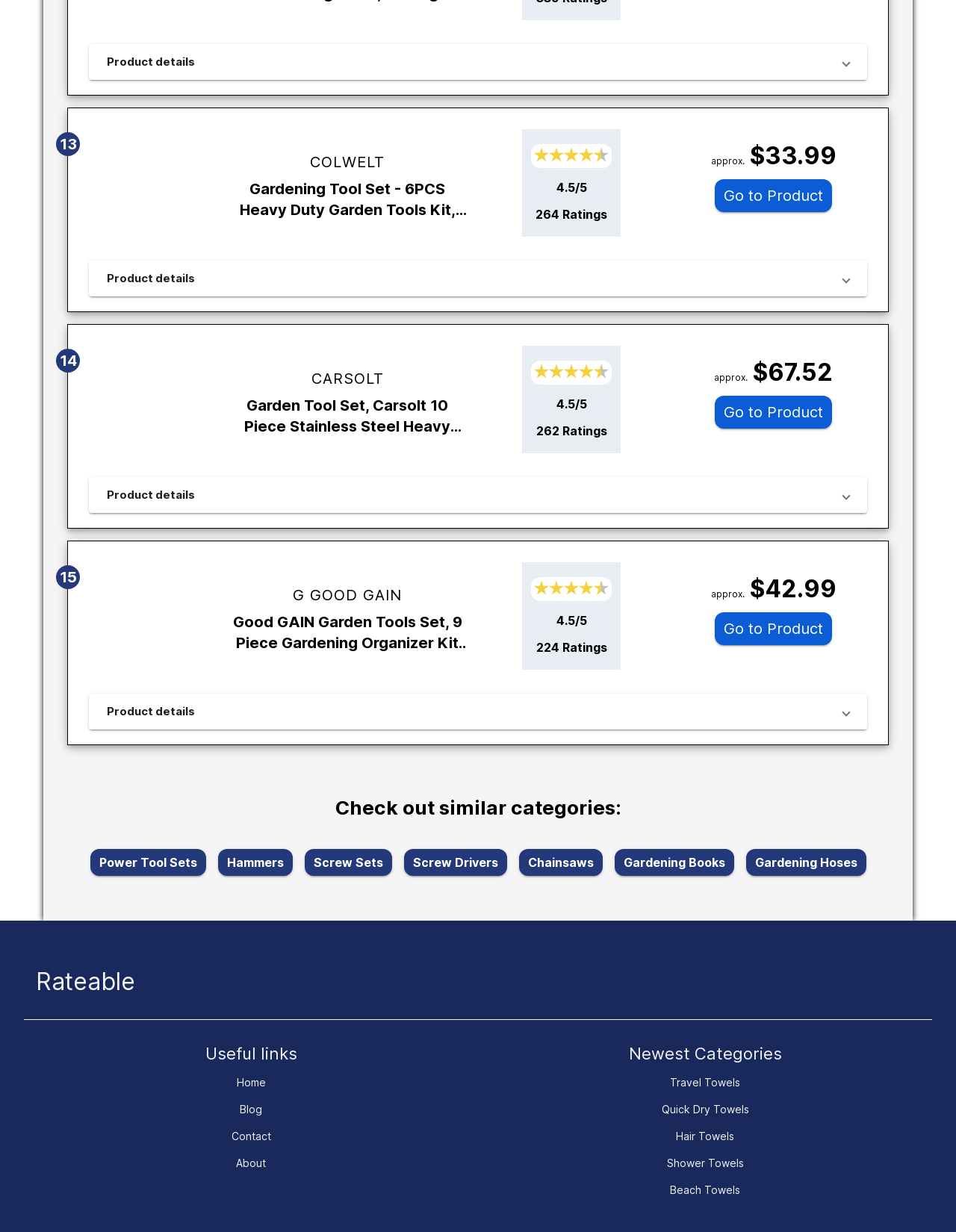Specify the bounding box coordinates for the region that must be clicked to perform the given instruction: "Click on the 'Go to Product' link".

[0.748, 0.145, 0.871, 0.172]